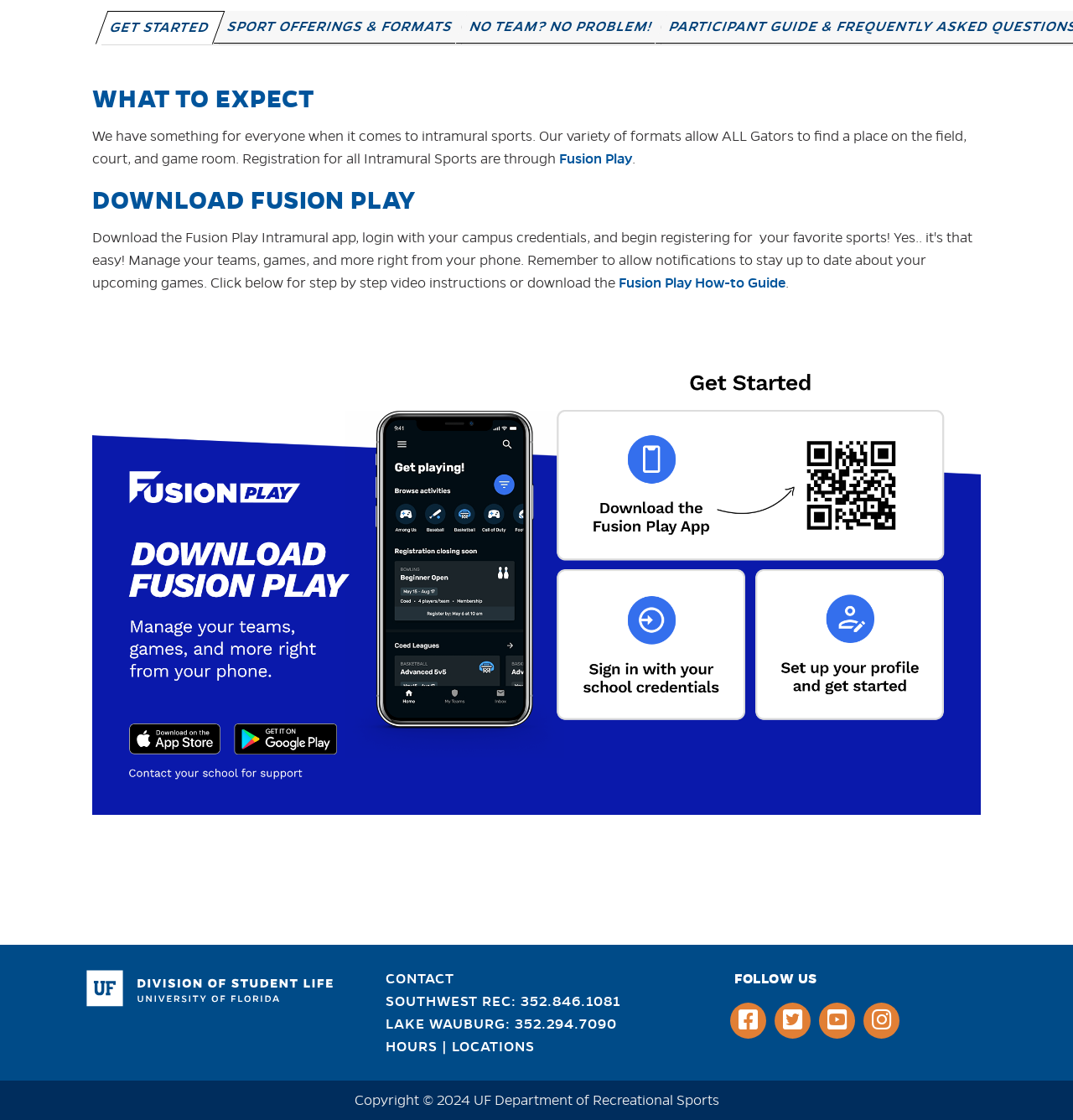Given the description alt="uf logo", predict the bounding box coordinates of the UI element. Ensure the coordinates are in the format (top-left x, top-left y, bottom-right x, bottom-right y) and all values are between 0 and 1.

[0.078, 0.864, 0.312, 0.912]